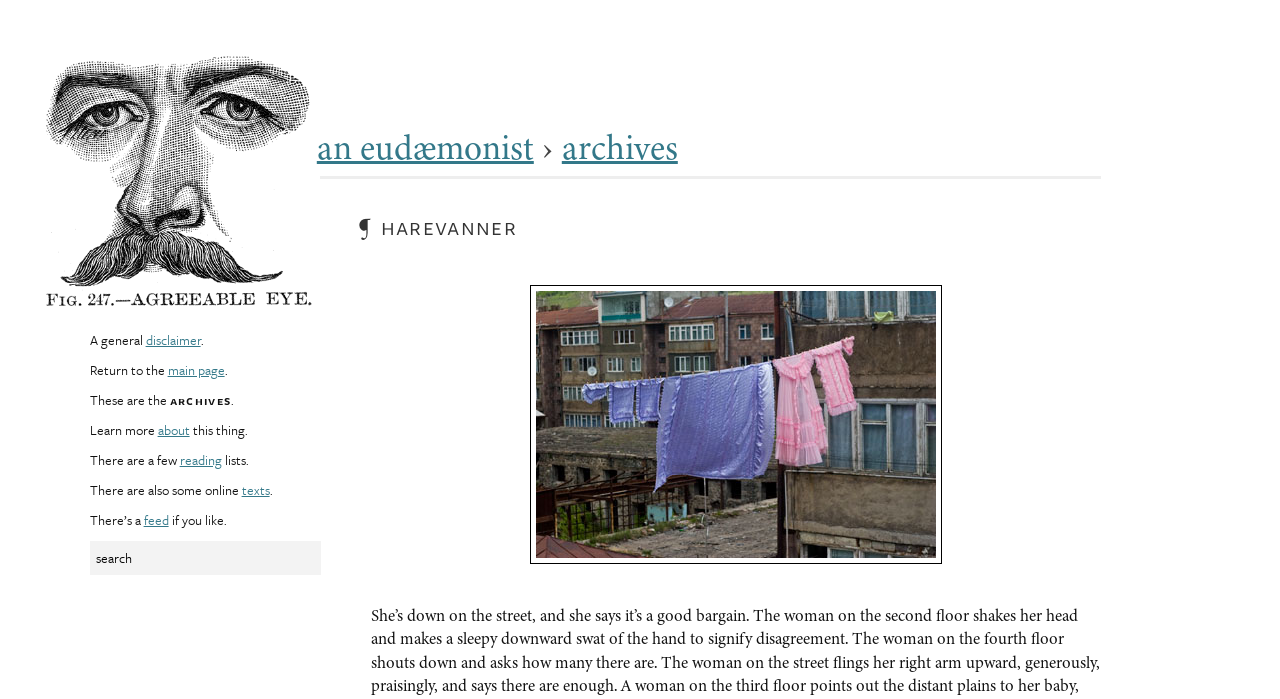Please reply to the following question with a single word or a short phrase:
What is the text above the 'feed' link?

There’s a